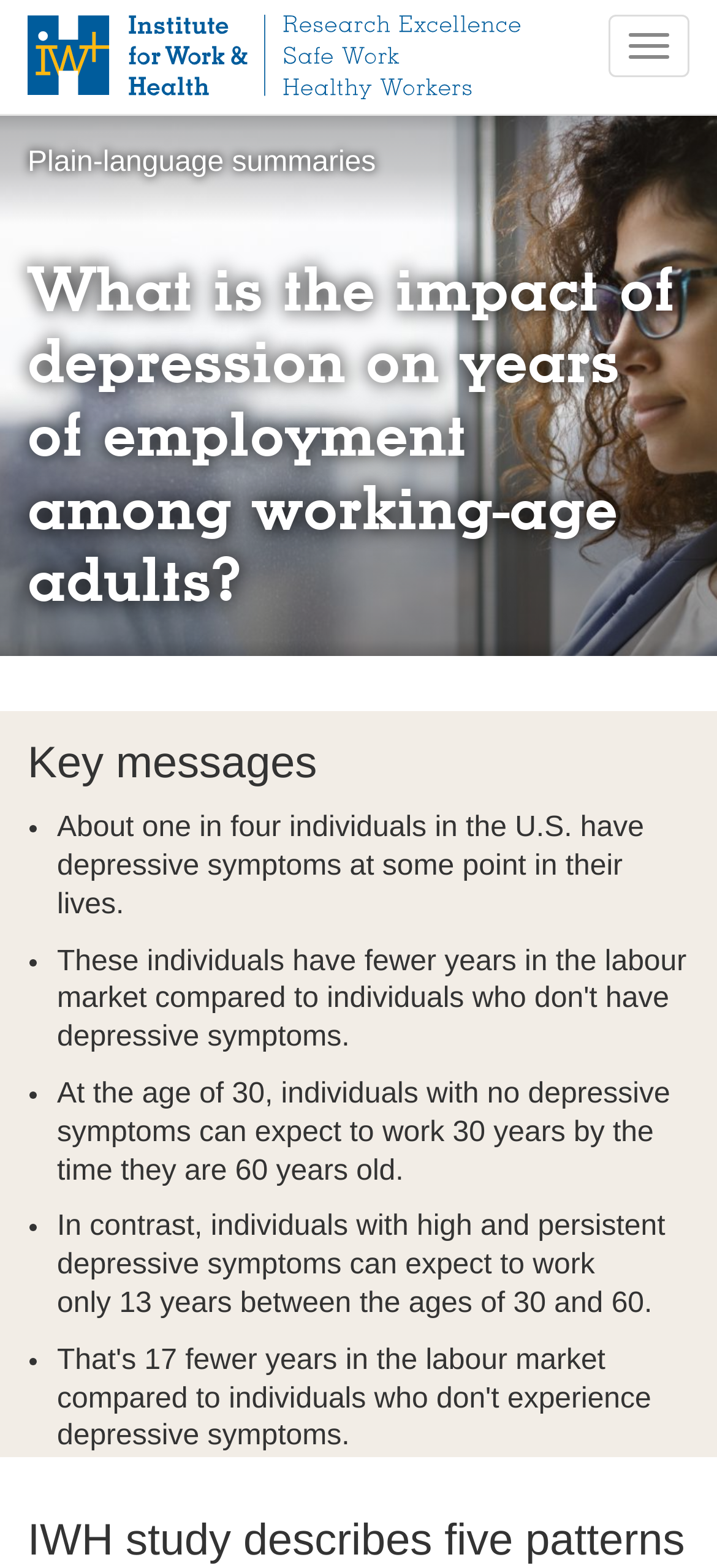Please provide a brief answer to the following inquiry using a single word or phrase:
What percentage of individuals in the U.S. have depressive symptoms at some point in their lives?

About one in four